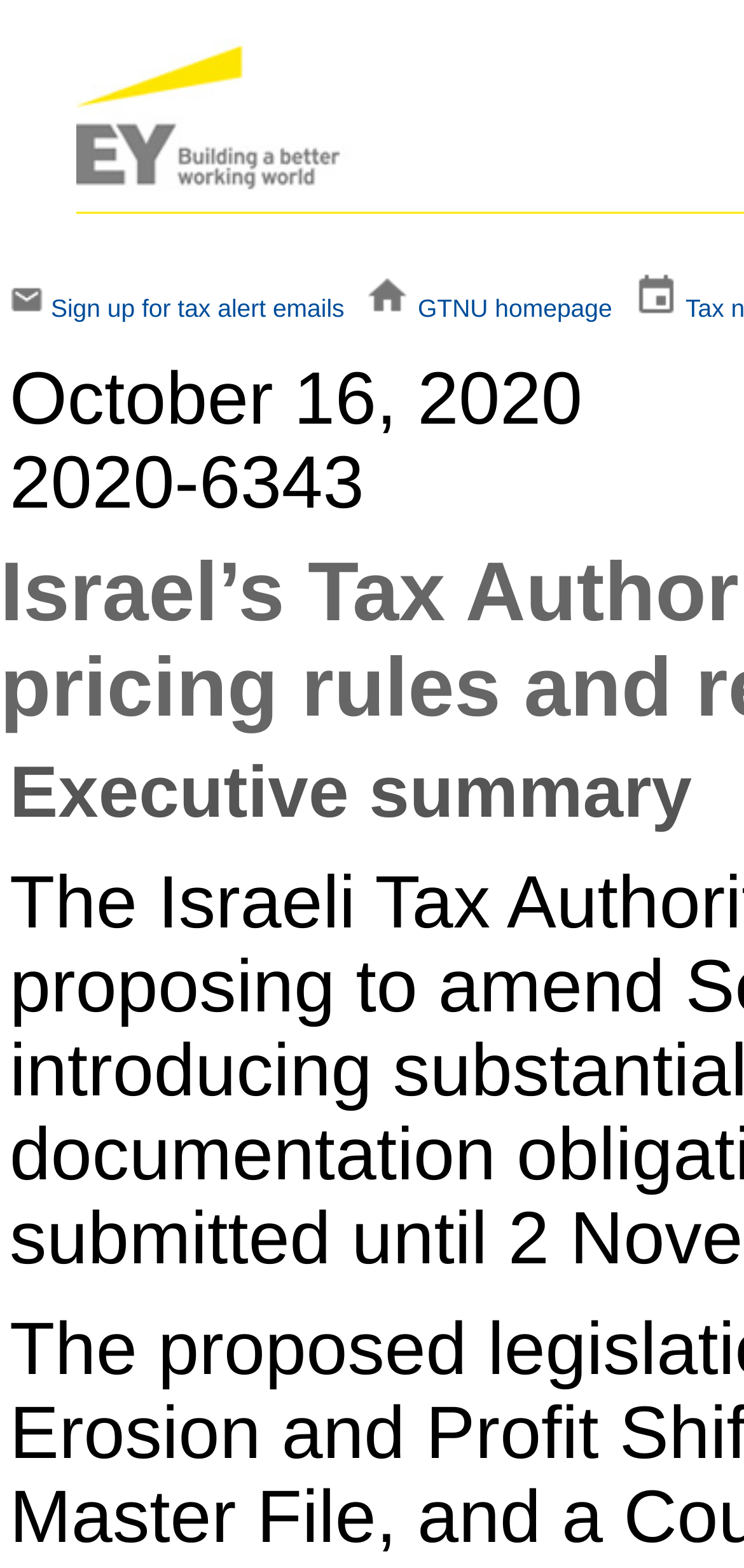Please find the bounding box for the UI element described by: "Shipston on Stour".

None